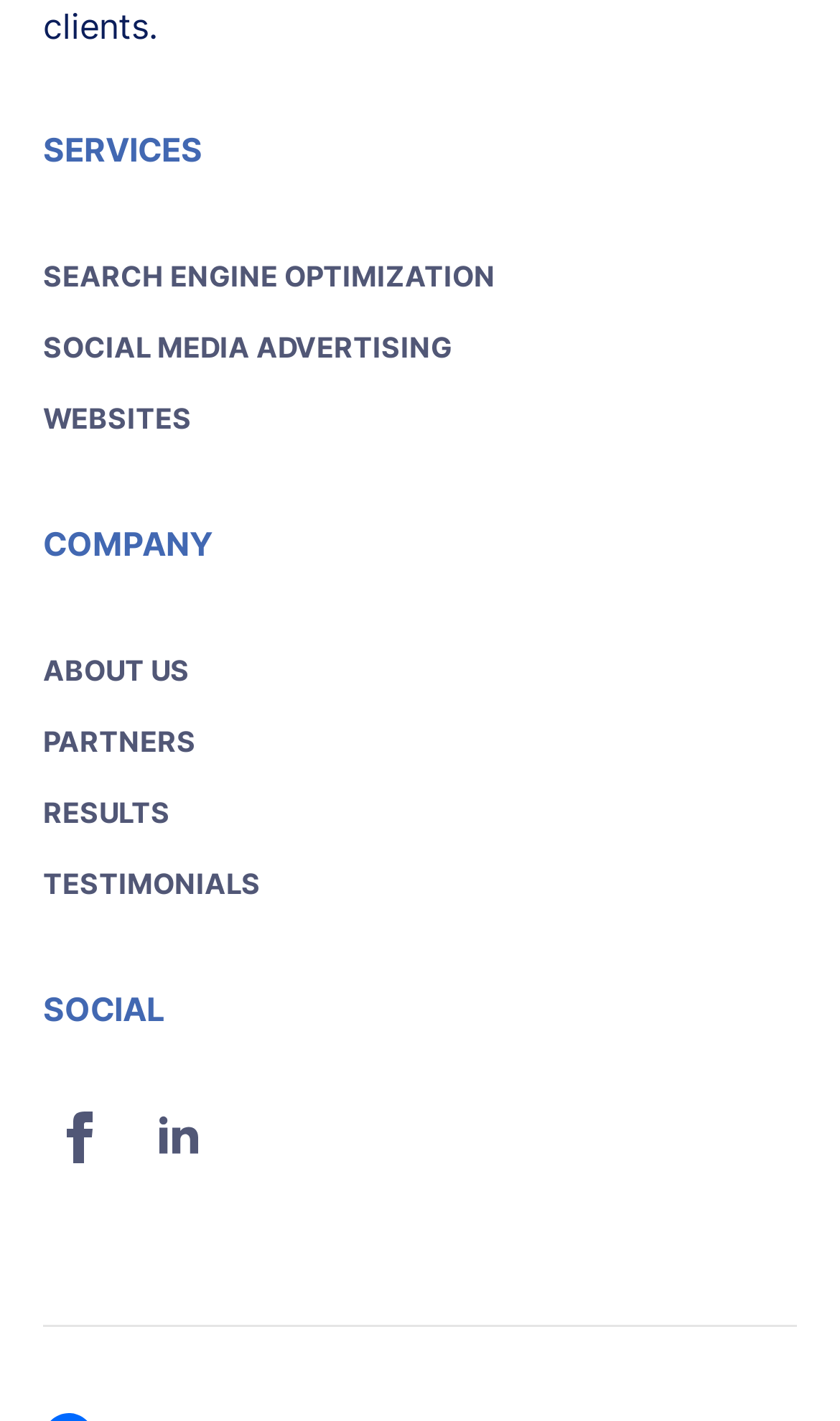What is the company section that comes after 'SERVICES'?
Use the image to answer the question with a single word or phrase.

COMPANY